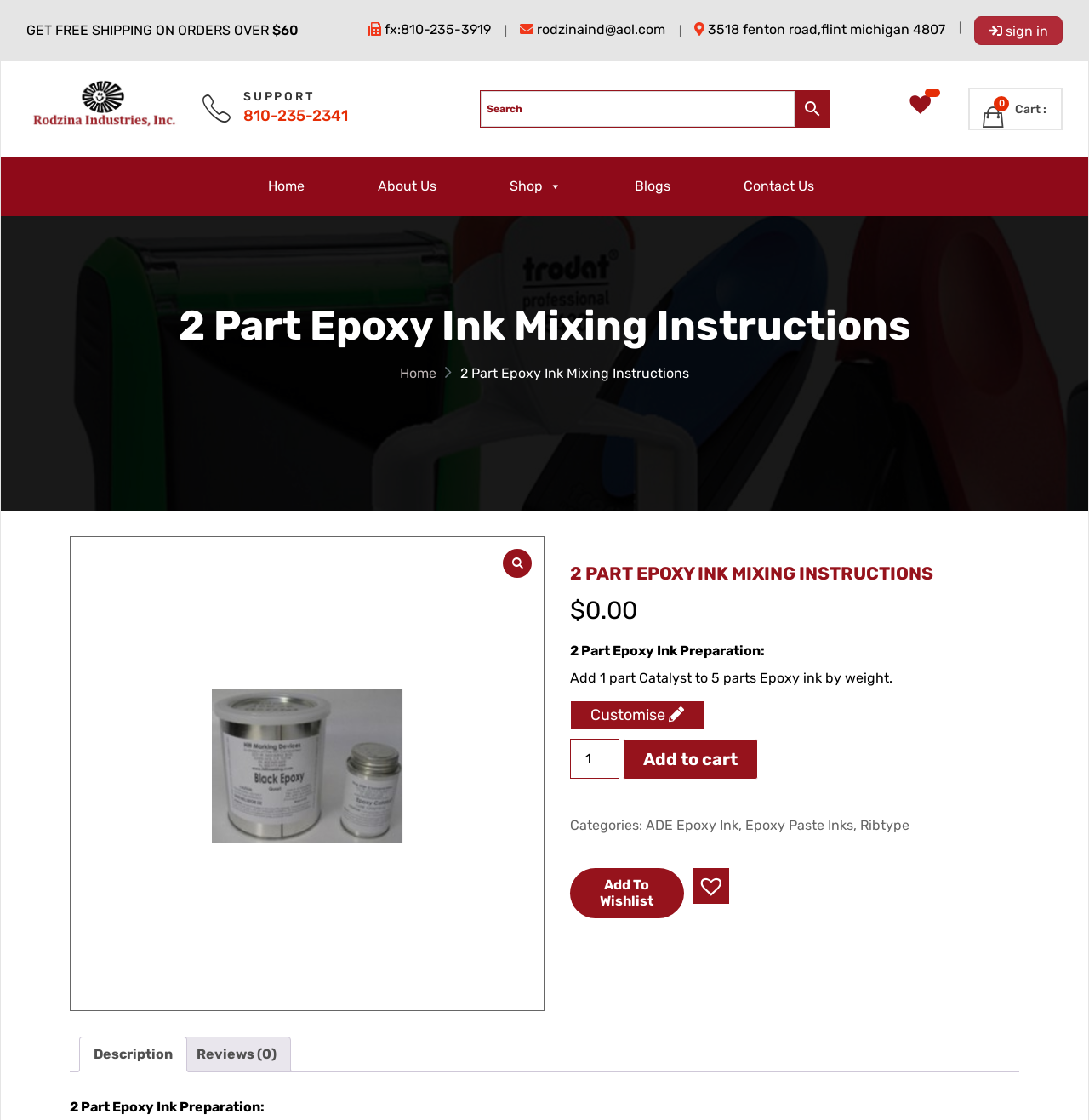Please identify the coordinates of the bounding box that should be clicked to fulfill this instruction: "View product description".

[0.073, 0.925, 0.172, 0.957]